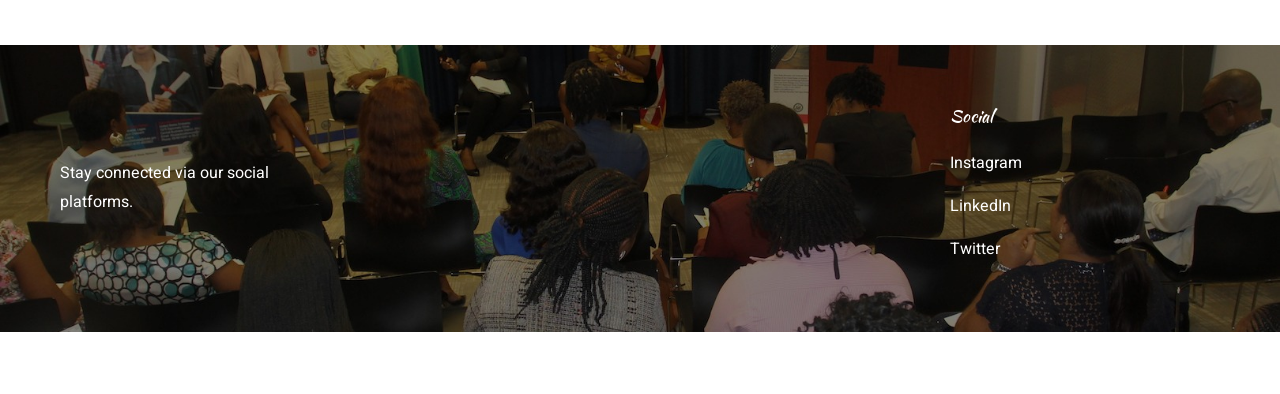Answer this question using a single word or a brief phrase:
What is the phrase below the social platforms?

Stay connected via our social platforms.